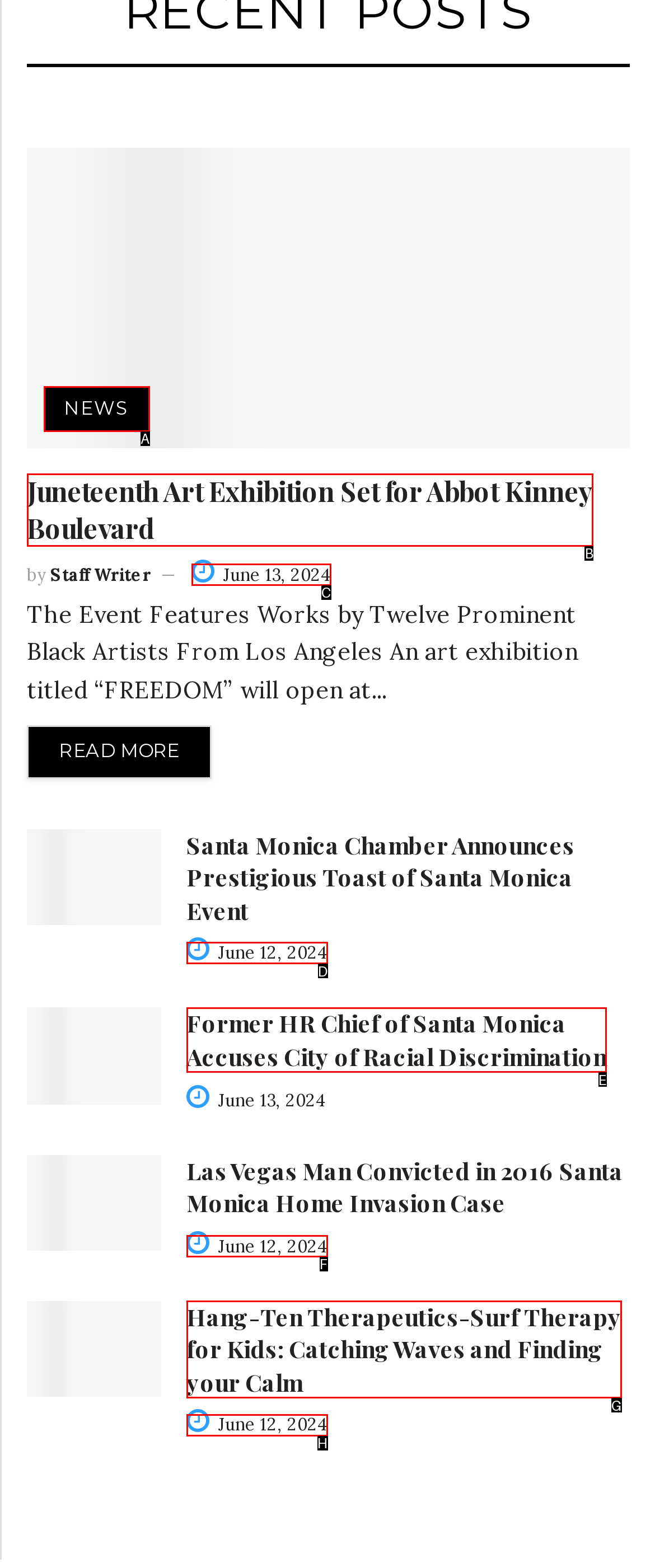Please select the letter of the HTML element that fits the description: News. Answer with the option's letter directly.

A